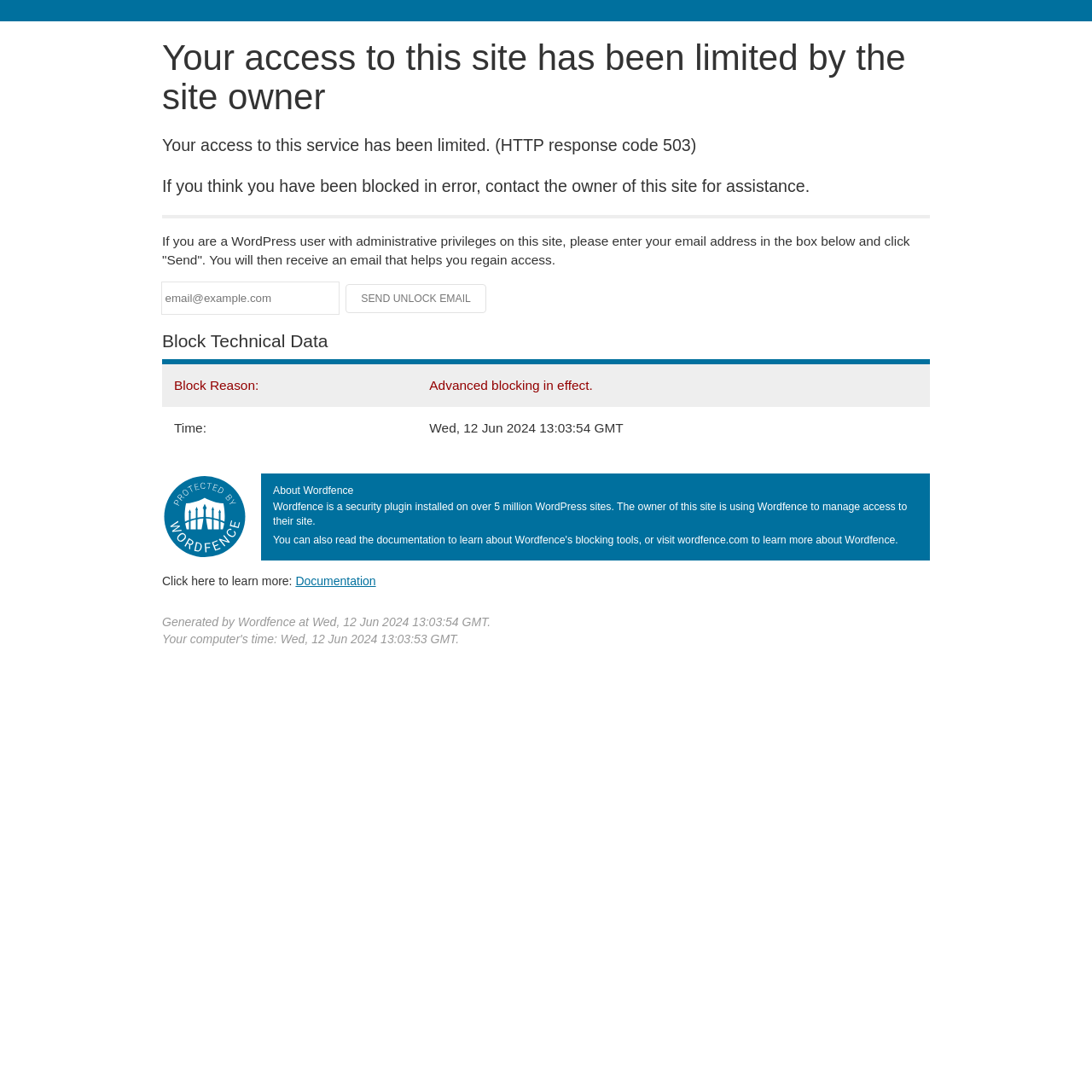What is the date and time when the site access was limited?
Please answer the question with as much detail and depth as you can.

The date and time when the site access was limited can be found in the 'Block Technical Data' section, where it is stated that the time is 'Wed, 12 Jun 2024 13:03:54 GMT'.